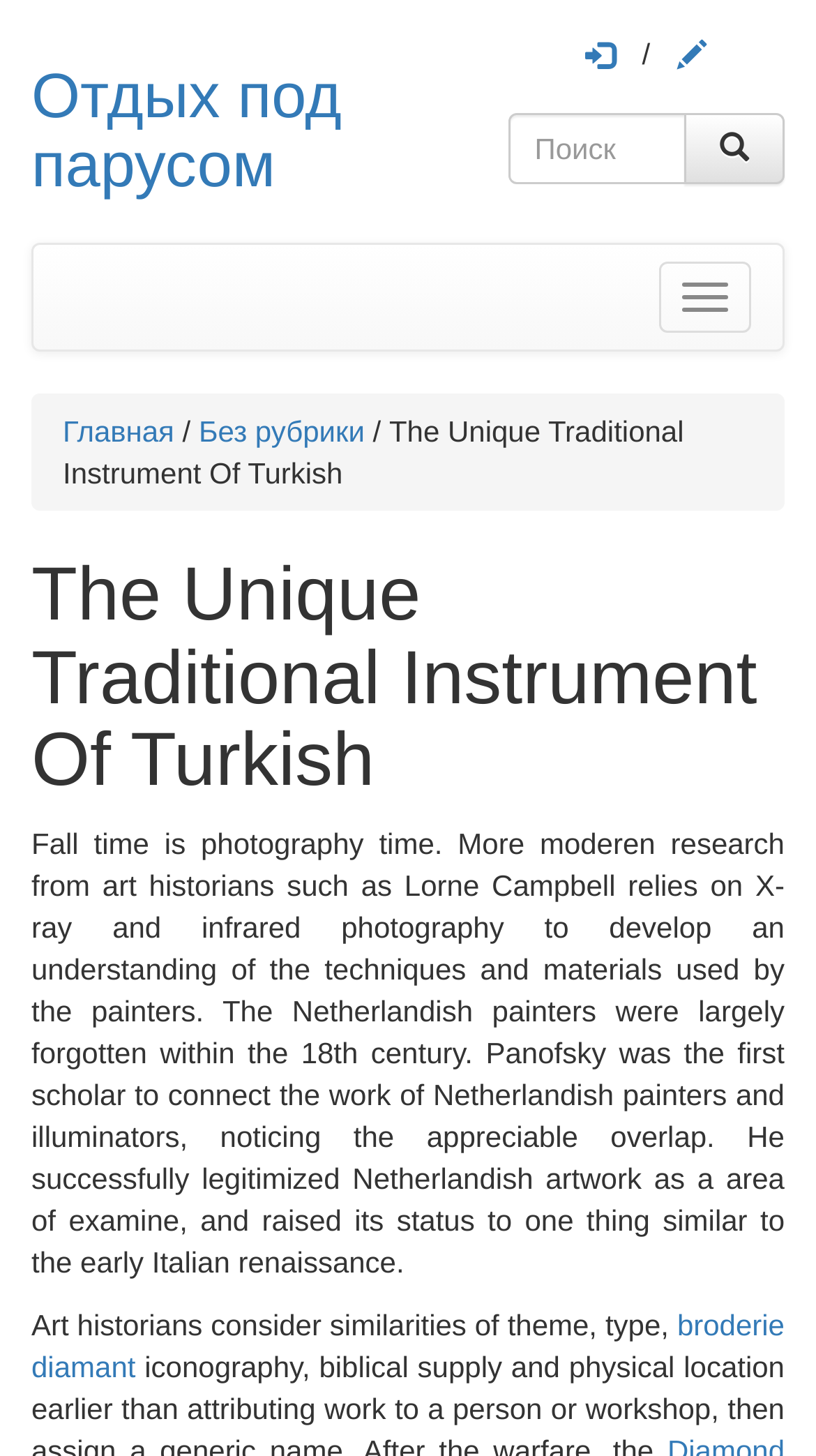Respond to the following query with just one word or a short phrase: 
What is the language of the website?

Russian